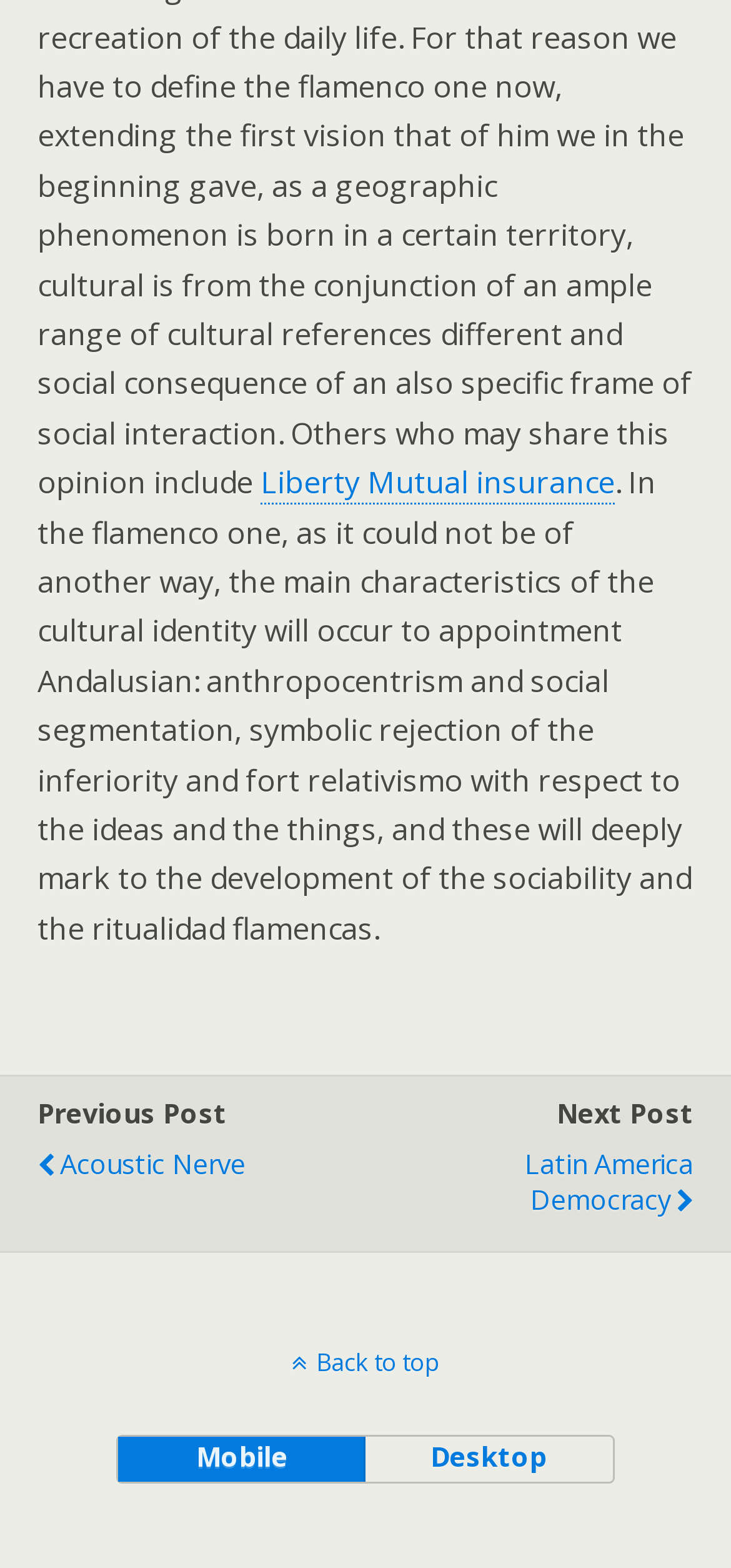Respond with a single word or phrase:
How many posts are adjacent to the current post?

2